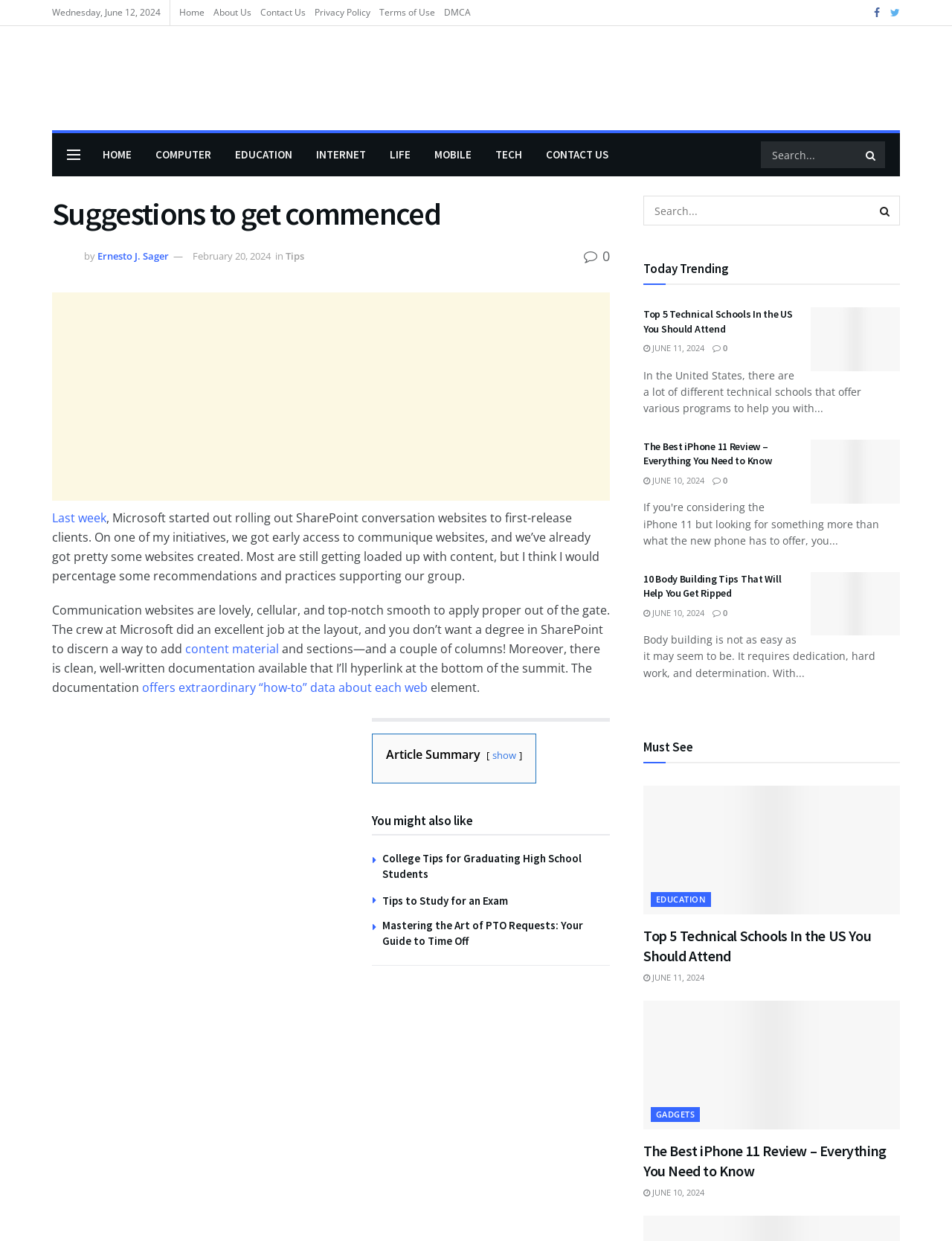Please specify the coordinates of the bounding box for the element that should be clicked to carry out this instruction: "Check the 'Today Trending' section". The coordinates must be four float numbers between 0 and 1, formatted as [left, top, right, bottom].

[0.676, 0.206, 0.766, 0.227]